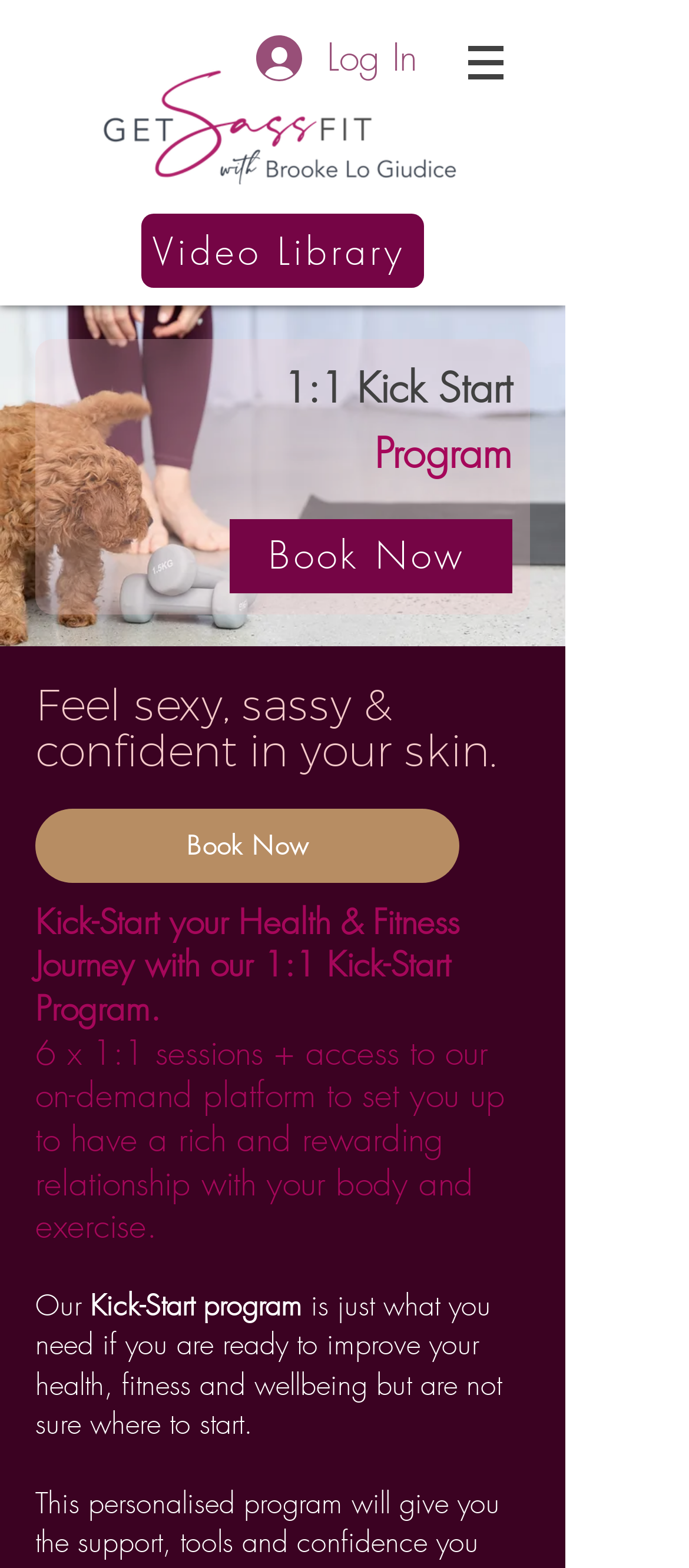Respond with a single word or phrase to the following question:
What is the program's duration?

6 weeks